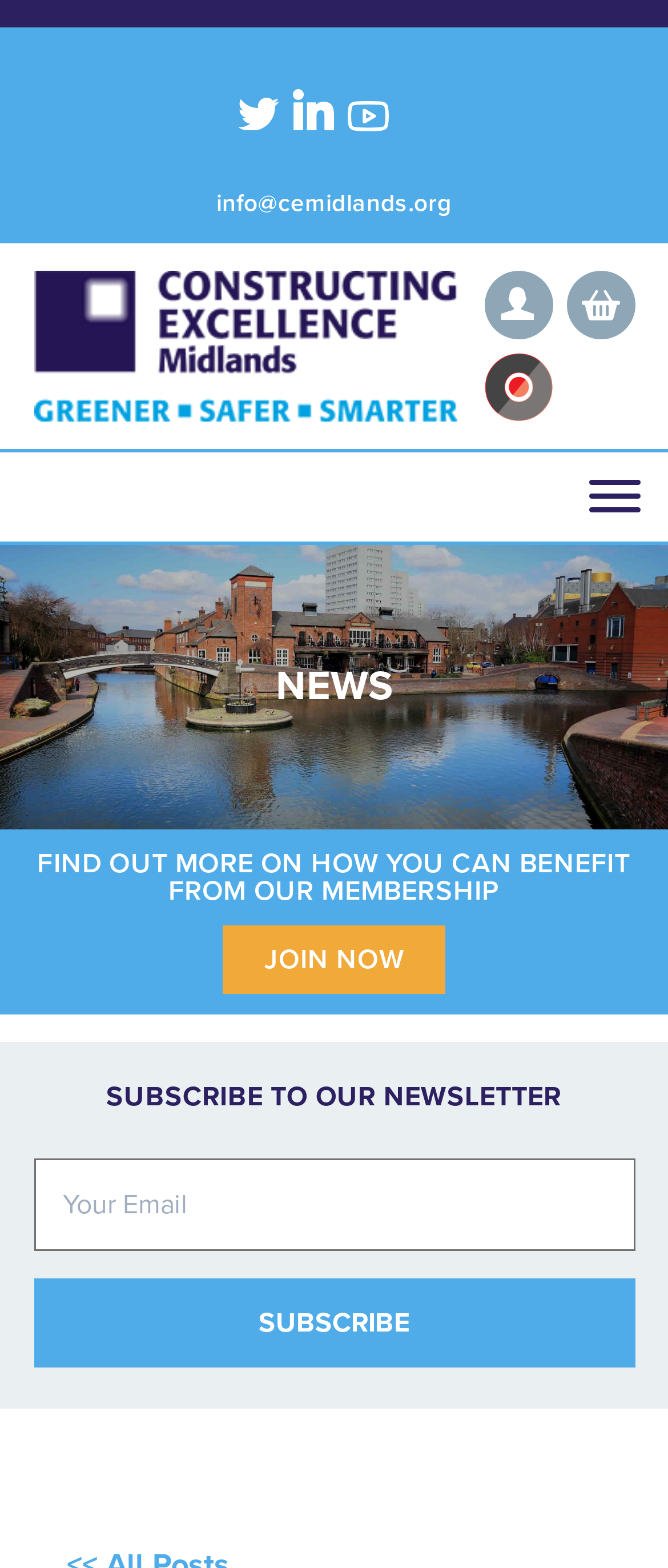Determine the bounding box coordinates for the area that needs to be clicked to fulfill this task: "Click the 'JOIN NOW' button". The coordinates must be given as four float numbers between 0 and 1, i.e., [left, top, right, bottom].

[0.334, 0.591, 0.666, 0.634]